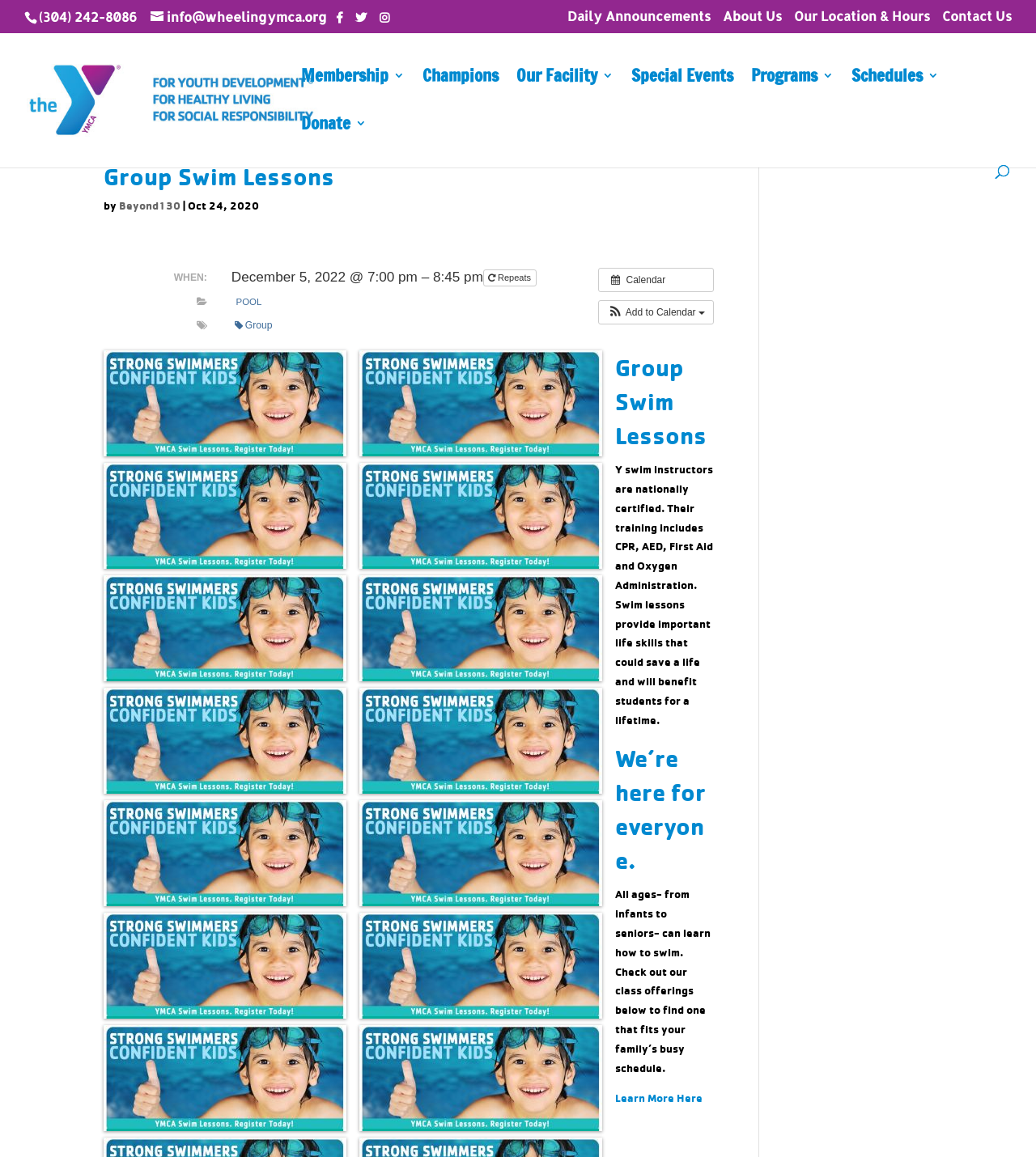What is the duration of the group swim lessons? Please answer the question using a single word or phrase based on the image.

7:00 pm – 8:45 pm